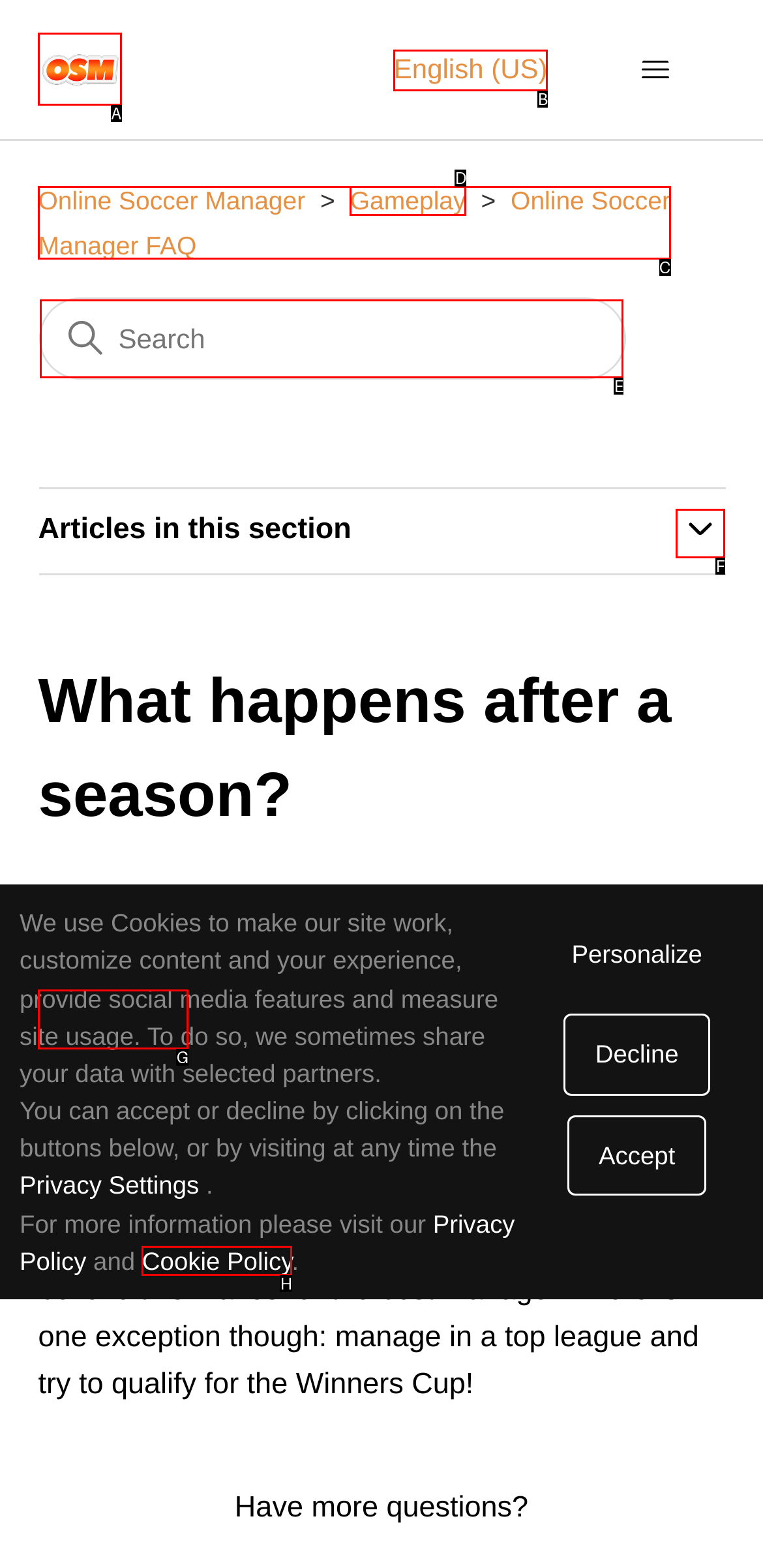Determine the right option to click to perform this task: Go to home page
Answer with the correct letter from the given choices directly.

A